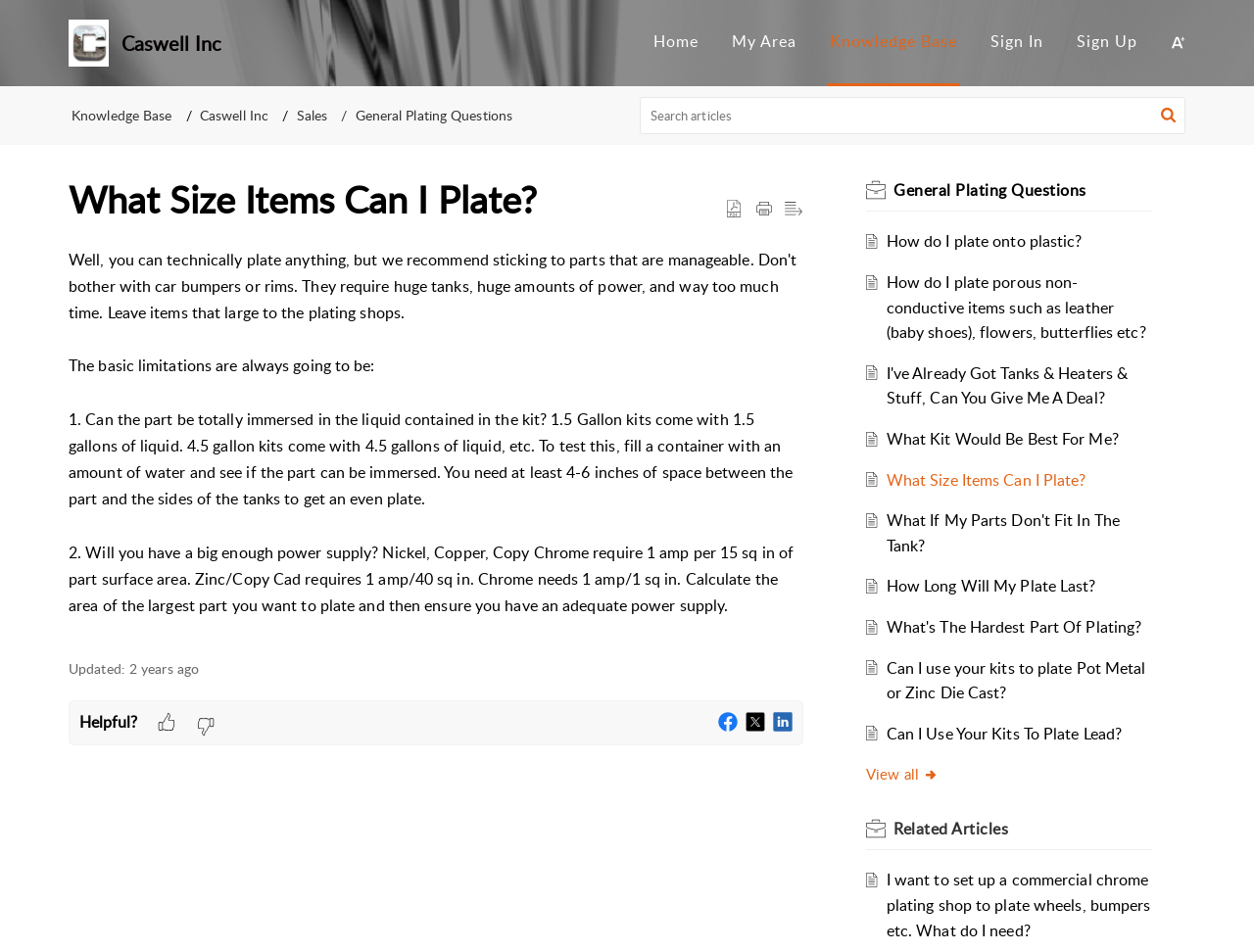Determine the bounding box coordinates of the region that needs to be clicked to achieve the task: "View all".

[0.691, 0.803, 0.748, 0.823]